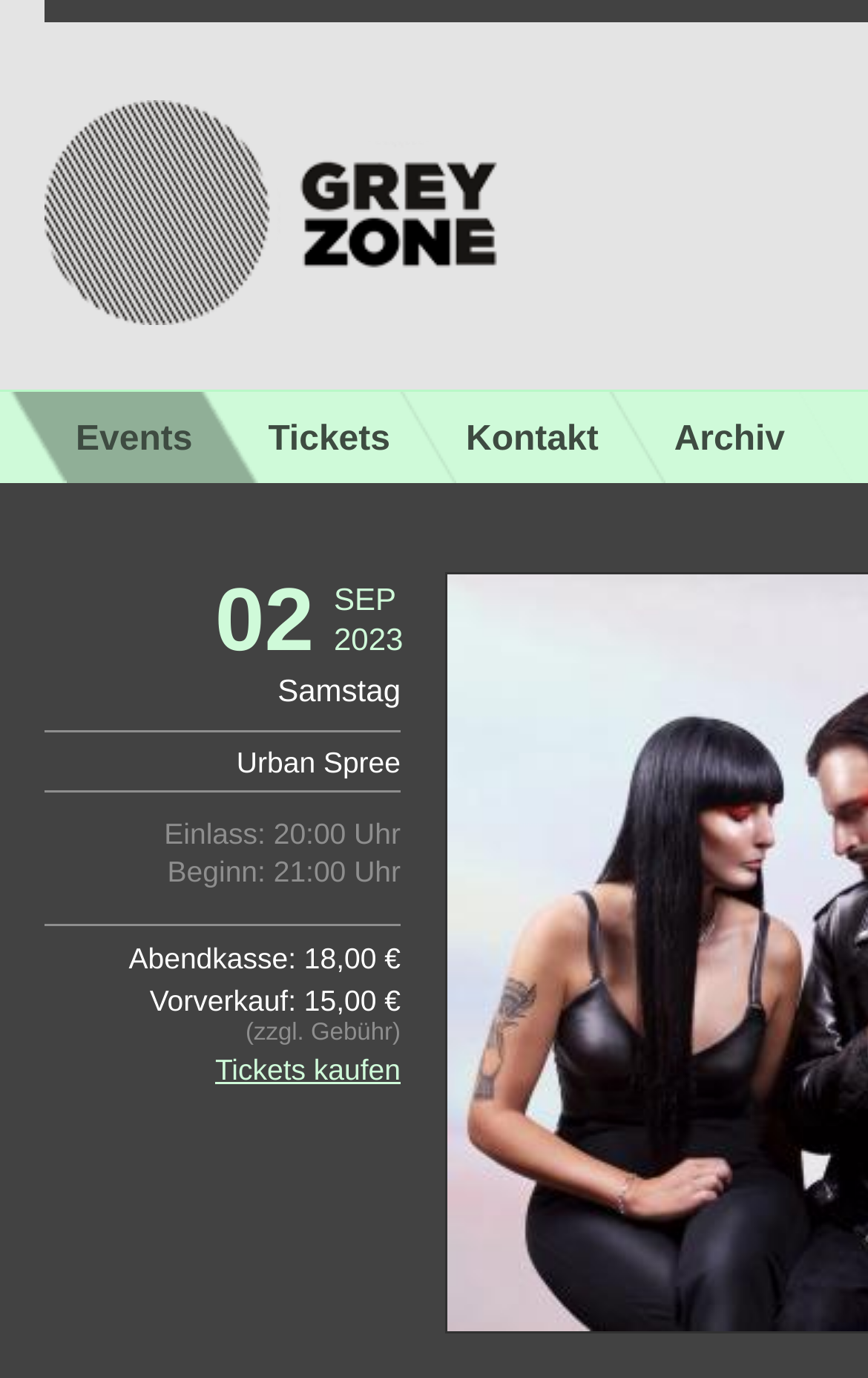Provide the bounding box coordinates of the HTML element described as: "Tickets kaufen". The bounding box coordinates should be four float numbers between 0 and 1, i.e., [left, top, right, bottom].

[0.051, 0.766, 0.462, 0.788]